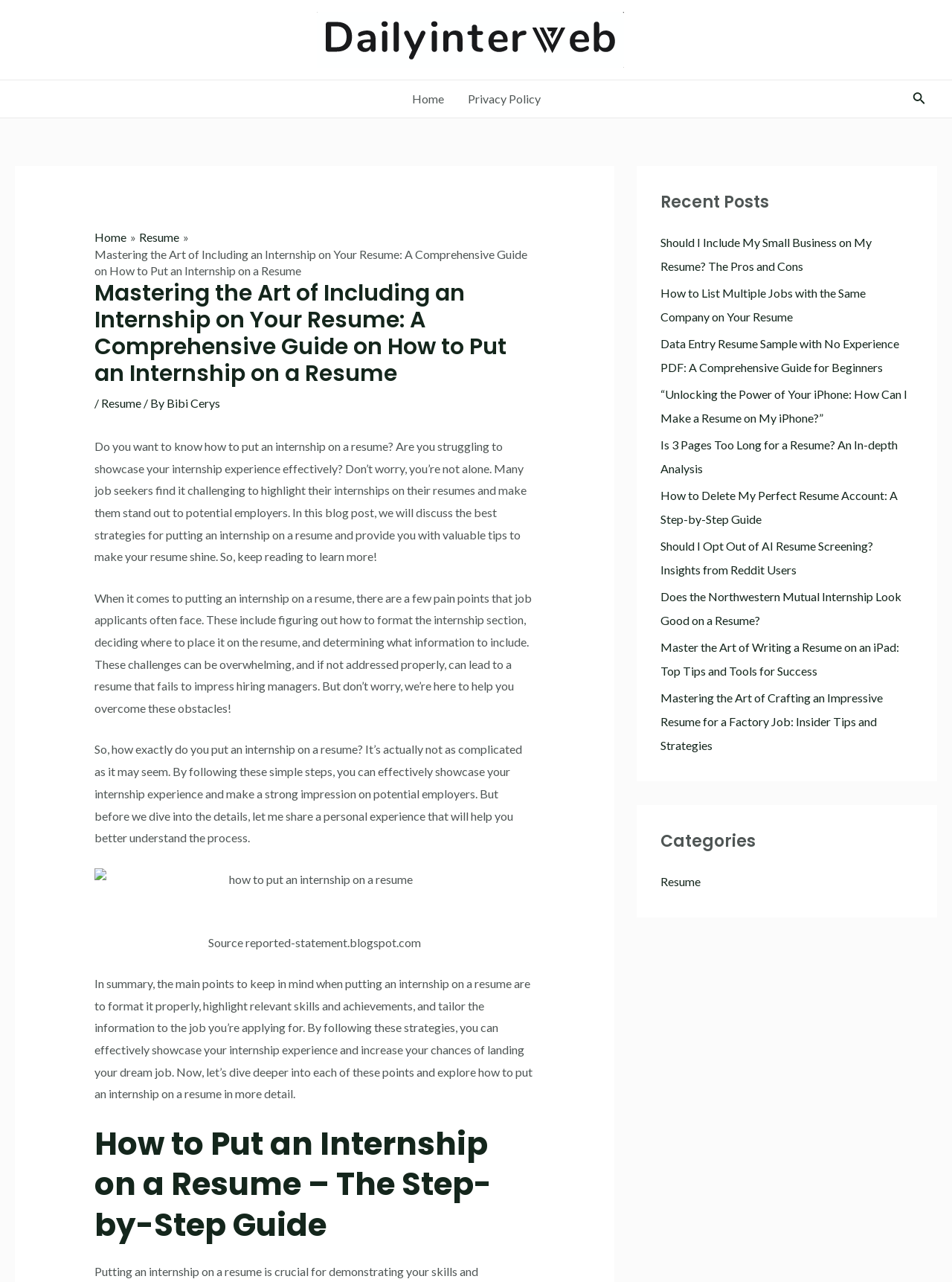Provide your answer in one word or a succinct phrase for the question: 
What is the author's name?

Bibi Cerys